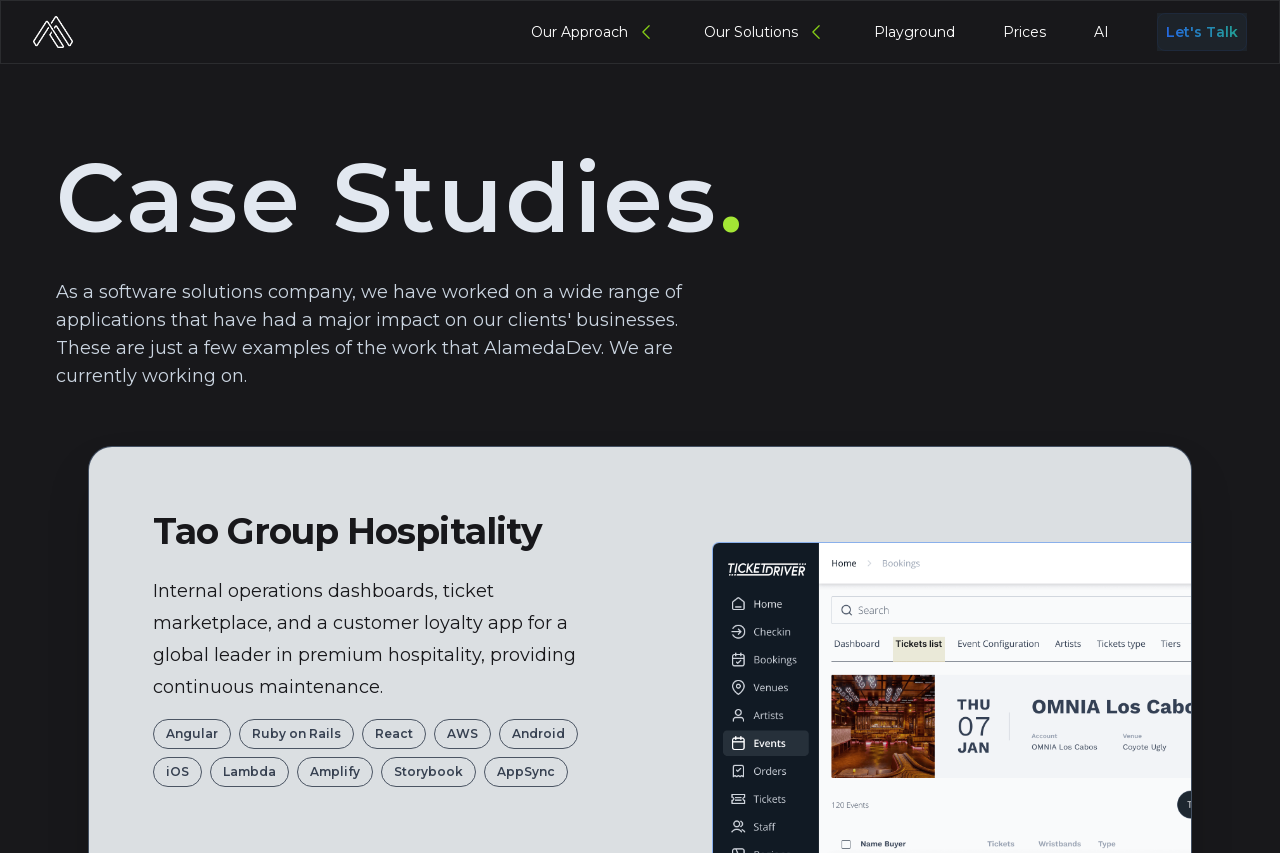From the webpage screenshot, predict the bounding box of the UI element that matches this description: "Prices".

[0.784, 0.026, 0.817, 0.049]